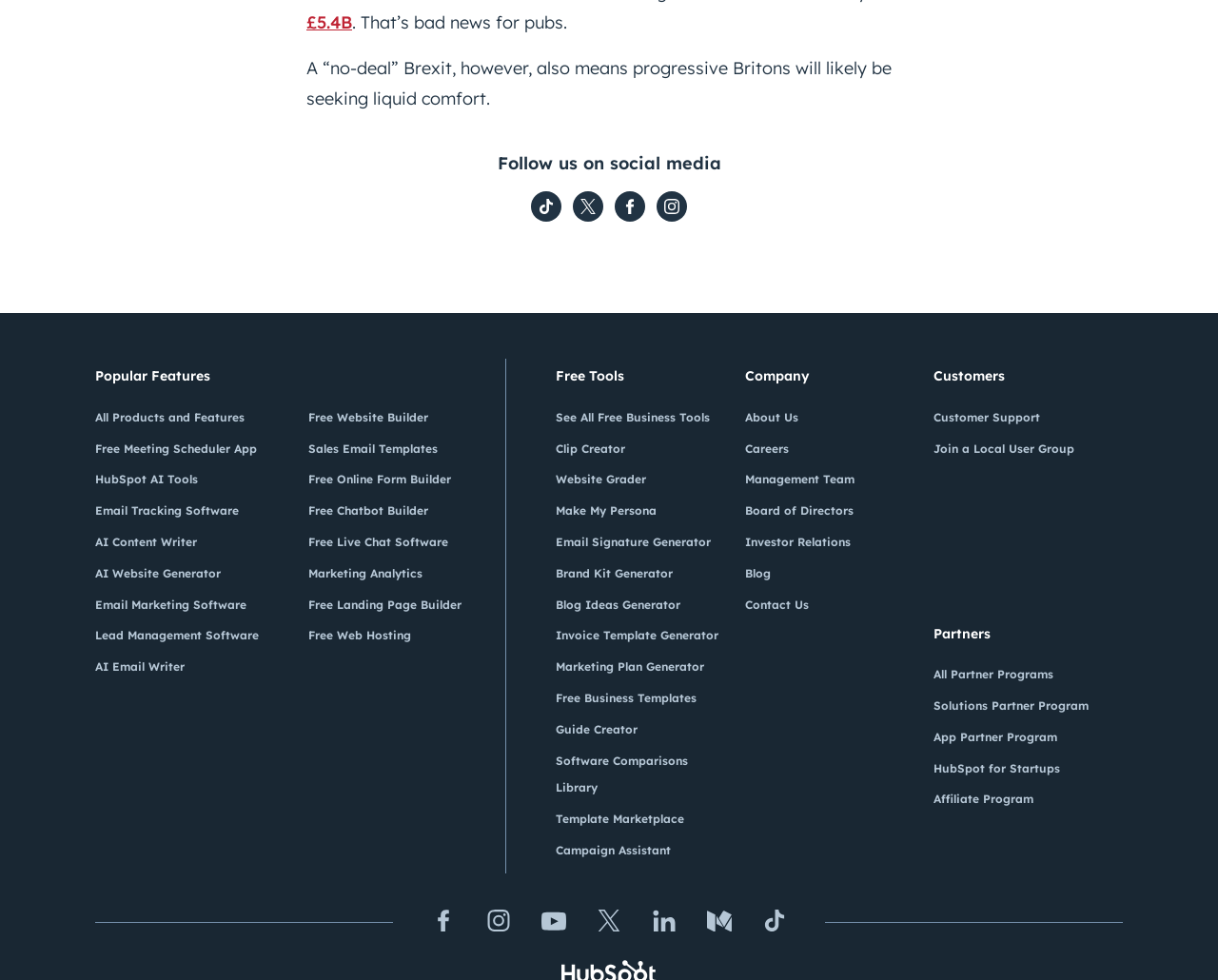Locate the bounding box coordinates of the area you need to click to fulfill this instruction: 'Check out Free Tools'. The coordinates must be in the form of four float numbers ranging from 0 to 1: [left, top, right, bottom].

[0.456, 0.373, 0.611, 0.41]